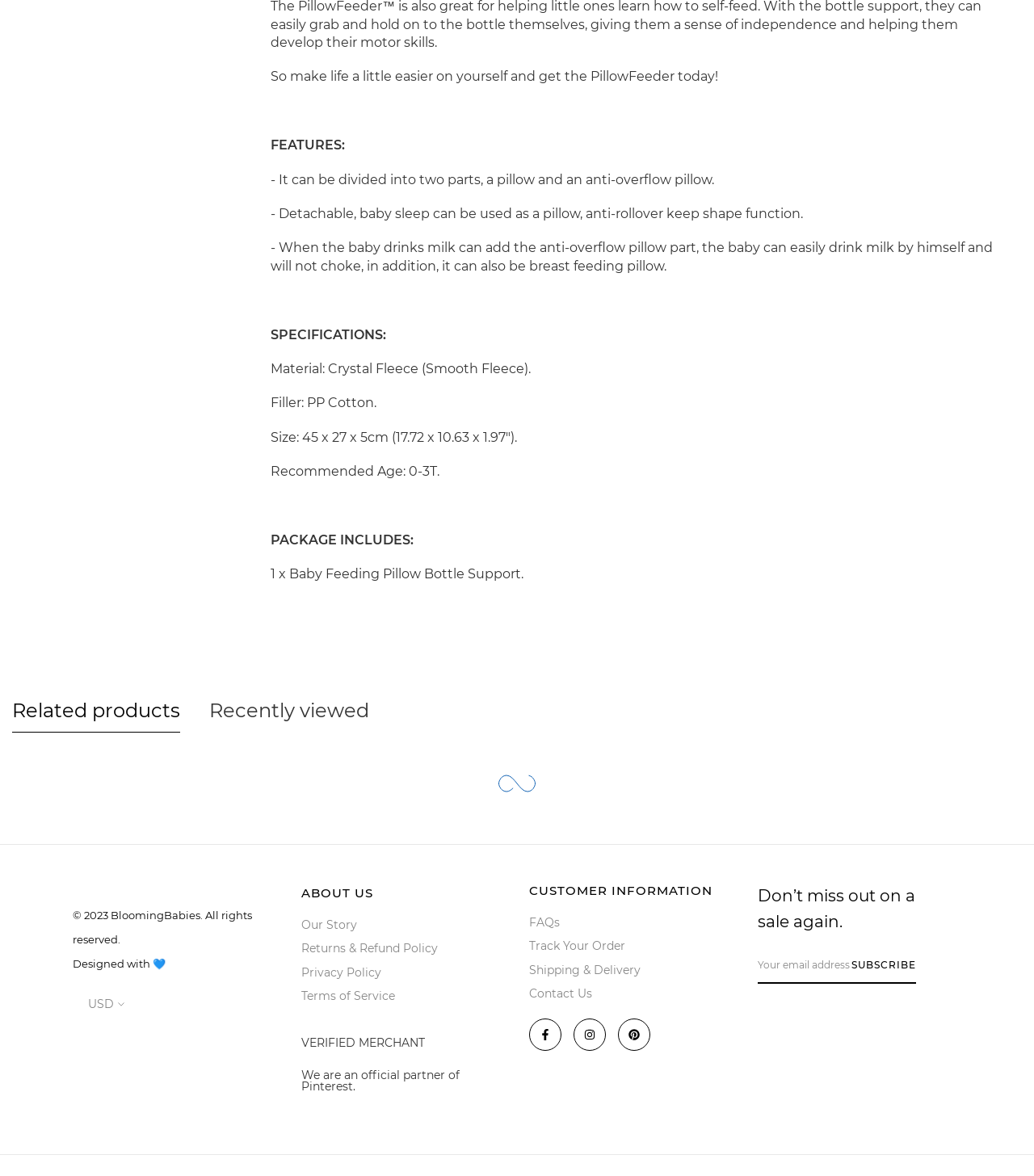What is the purpose of the anti-overflow pillow part?
Look at the image and respond to the question as thoroughly as possible.

I found the answer by looking at the features section of the webpage, where it mentions that the anti-overflow pillow part can be added when the baby drinks milk, and it prevents the baby from choking.